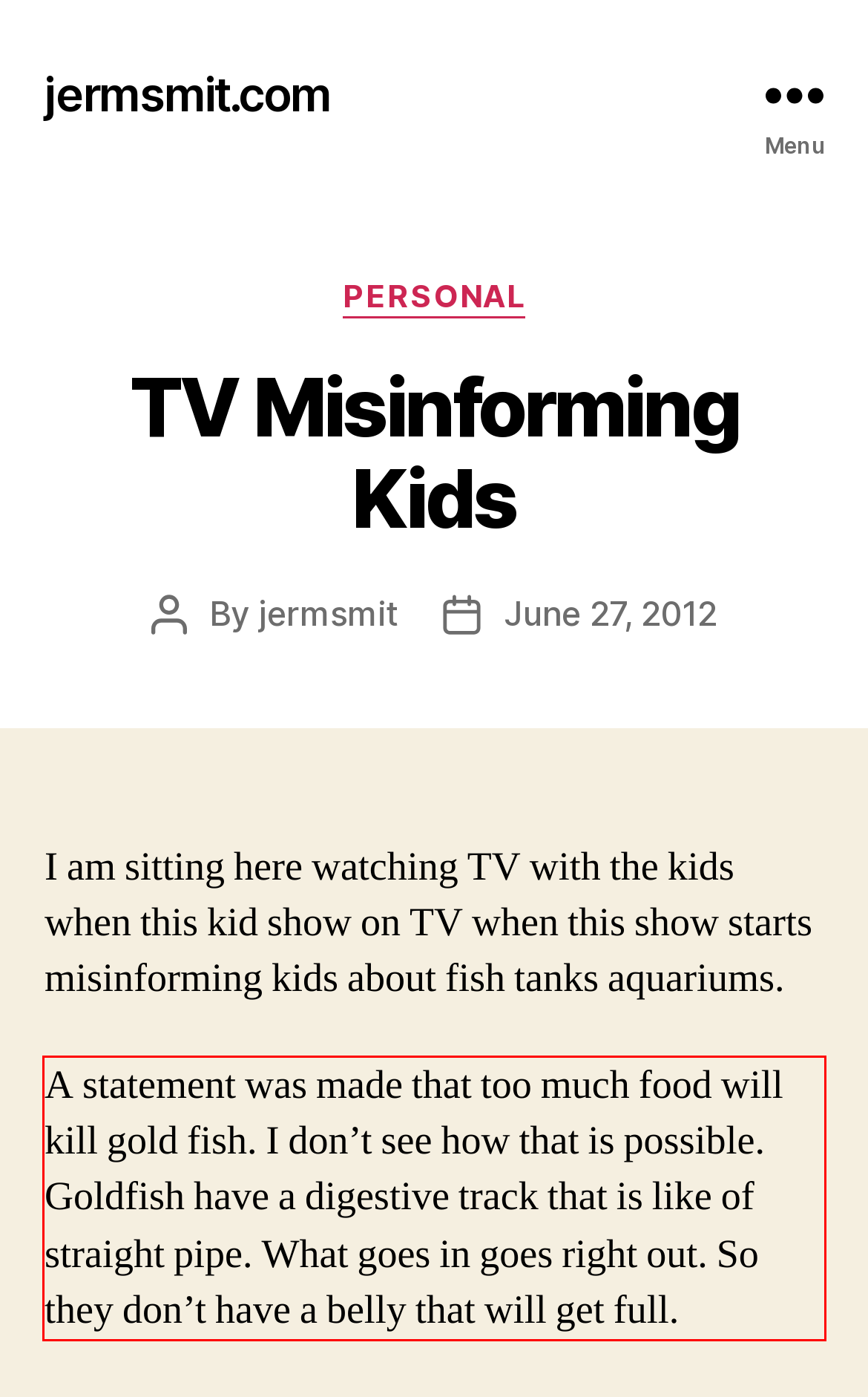You have a screenshot of a webpage with a UI element highlighted by a red bounding box. Use OCR to obtain the text within this highlighted area.

A statement was made that too much food will kill gold fish. I don’t see how that is possible. Goldfish have a digestive track that is like of straight pipe. What goes in goes right out. So they don’t have a belly that will get full.